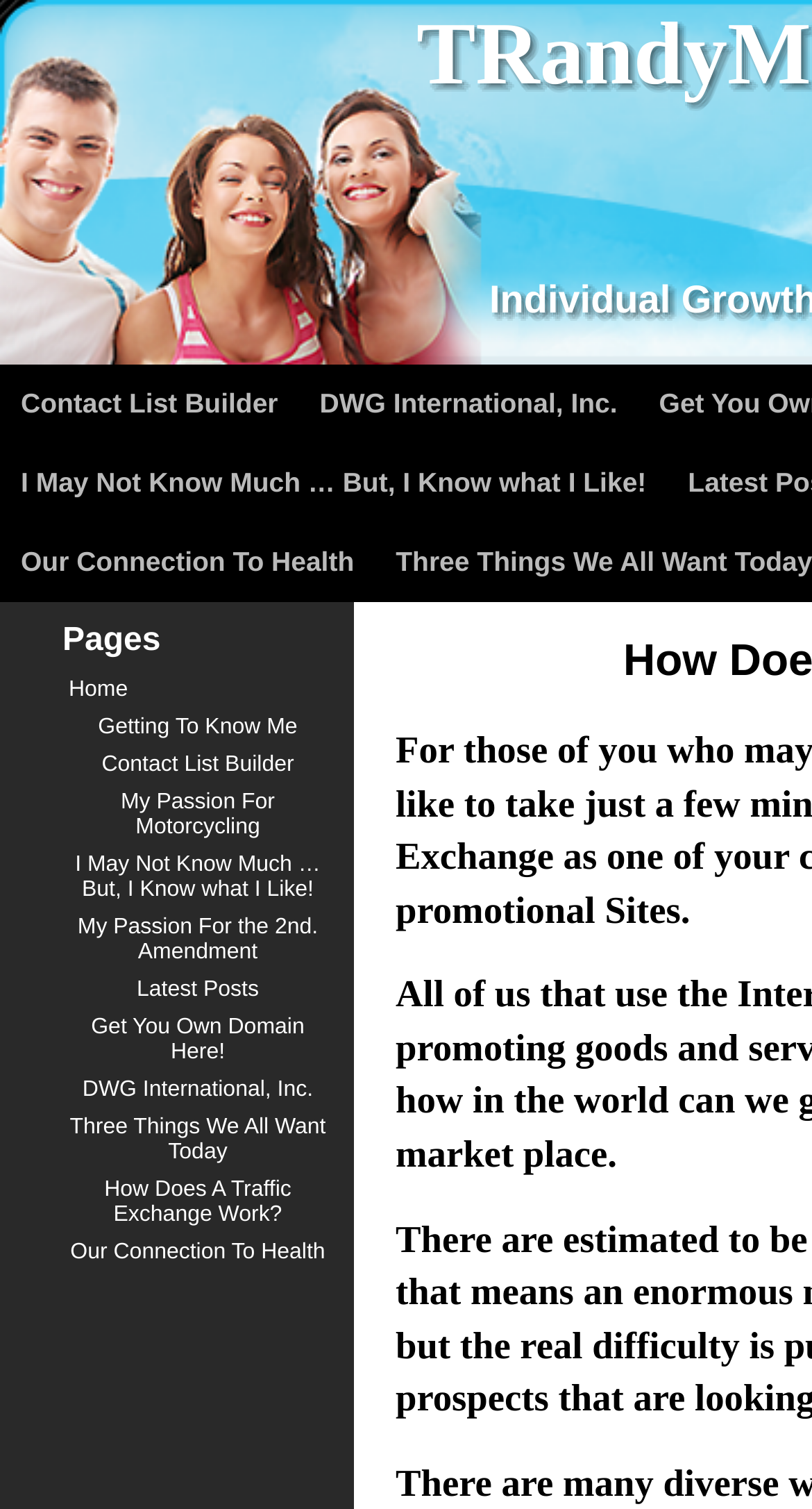Locate the bounding box coordinates of the element's region that should be clicked to carry out the following instruction: "read about How Does A Traffic Exchange Work?". The coordinates need to be four float numbers between 0 and 1, i.e., [left, top, right, bottom].

[0.085, 0.78, 0.403, 0.813]